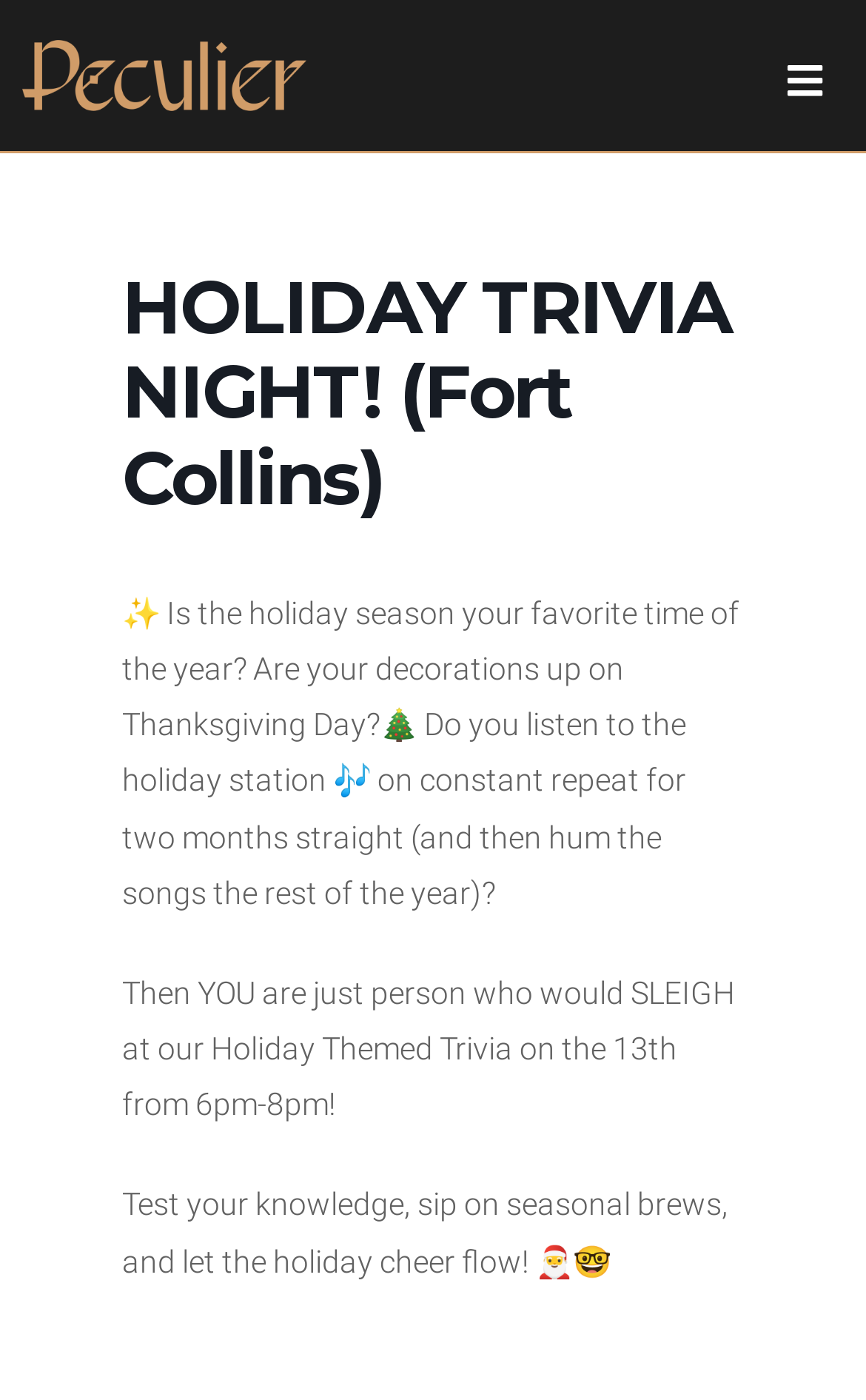Identify the headline of the webpage and generate its text content.

HOLIDAY TRIVIA NIGHT! (Fort Collins)